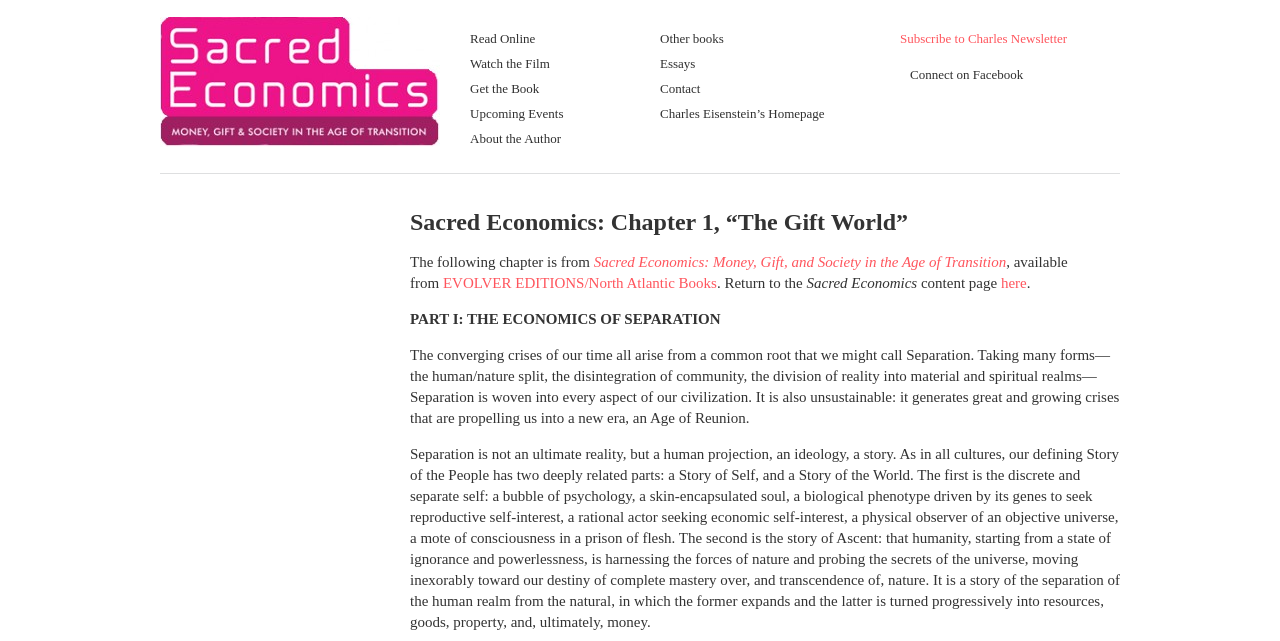Locate the bounding box coordinates of the clickable region necessary to complete the following instruction: "Read chapter 1 online". Provide the coordinates in the format of four float numbers between 0 and 1, i.e., [left, top, right, bottom].

[0.367, 0.048, 0.418, 0.072]